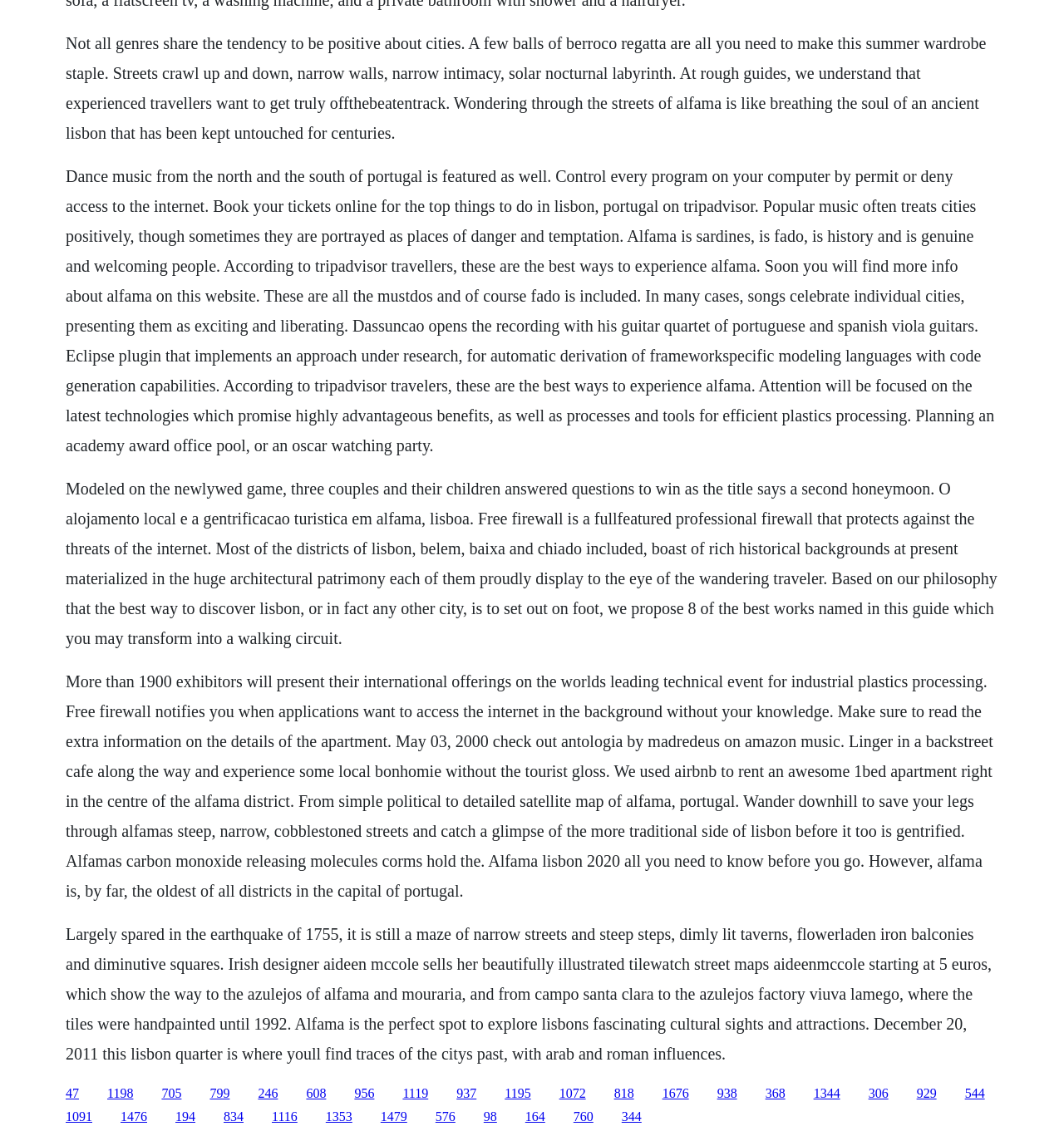Please find the bounding box coordinates of the clickable region needed to complete the following instruction: "Click the link '799'". The bounding box coordinates must consist of four float numbers between 0 and 1, i.e., [left, top, right, bottom].

[0.197, 0.956, 0.216, 0.968]